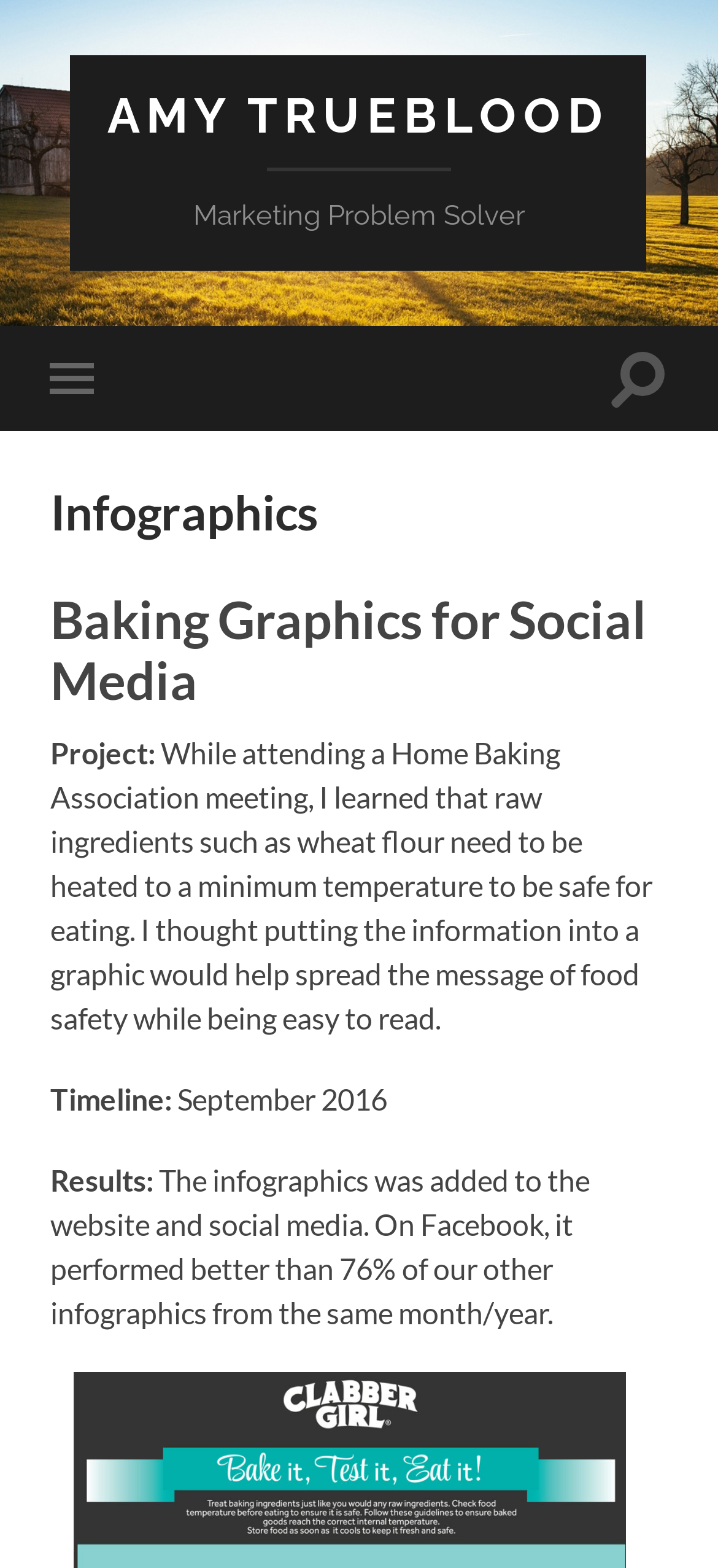What is Amy Trueblood's profession?
Answer briefly with a single word or phrase based on the image.

Marketing Problem Solver